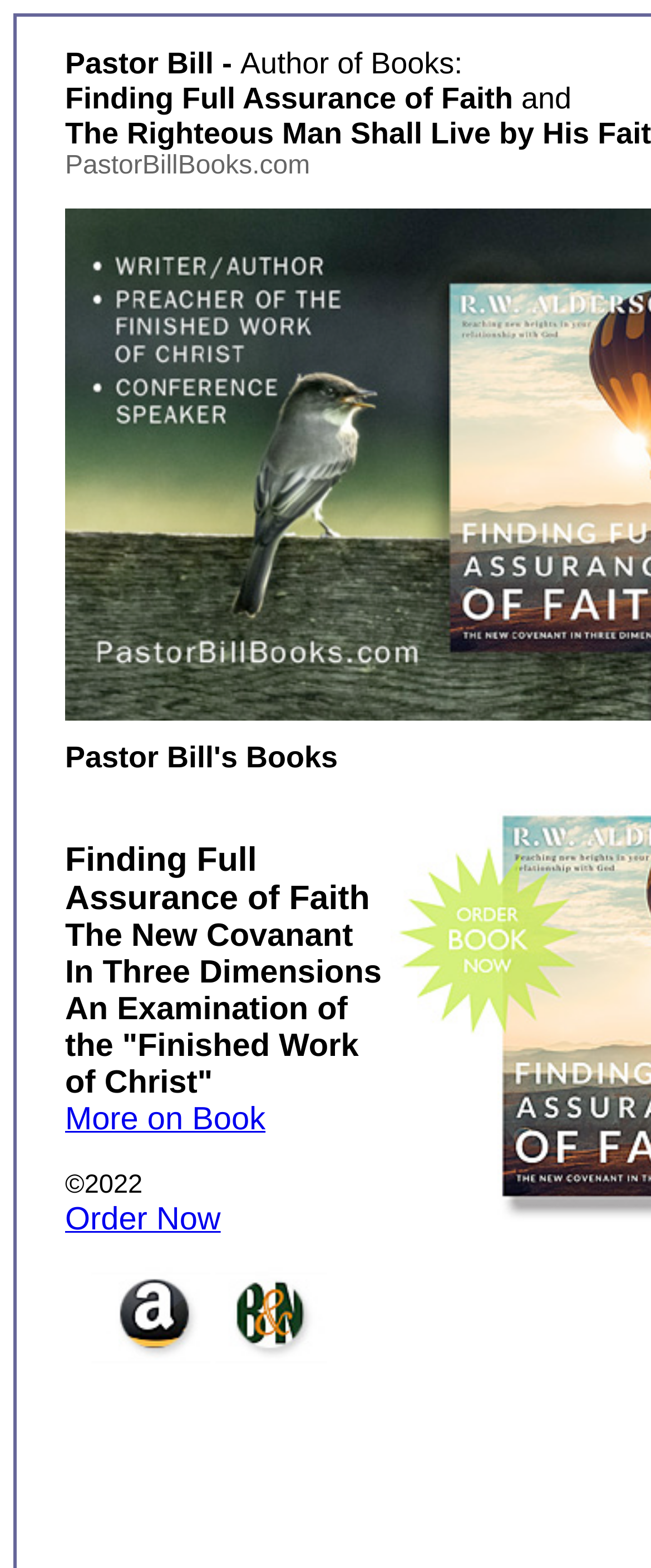Please determine the bounding box coordinates for the element with the description: "Order Now".

[0.1, 0.767, 0.339, 0.789]